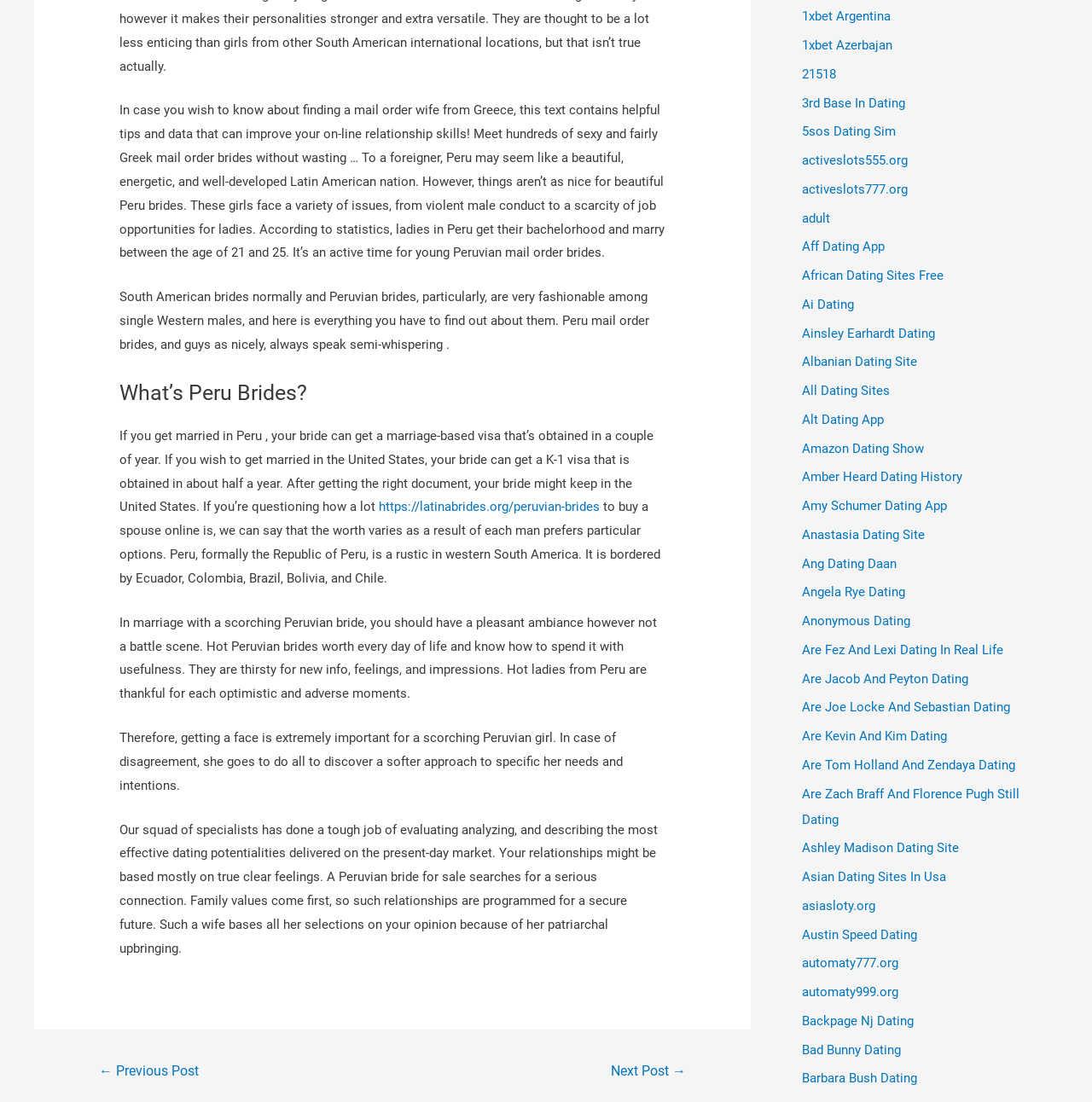Please find the bounding box coordinates of the clickable region needed to complete the following instruction: "Explore the '1xbet Argentina' link". The bounding box coordinates must consist of four float numbers between 0 and 1, i.e., [left, top, right, bottom].

[0.734, 0.008, 0.816, 0.022]